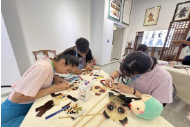Give a short answer using one word or phrase for the question:
What type of program is the workshop likely a part of?

cultural exchange or educational program